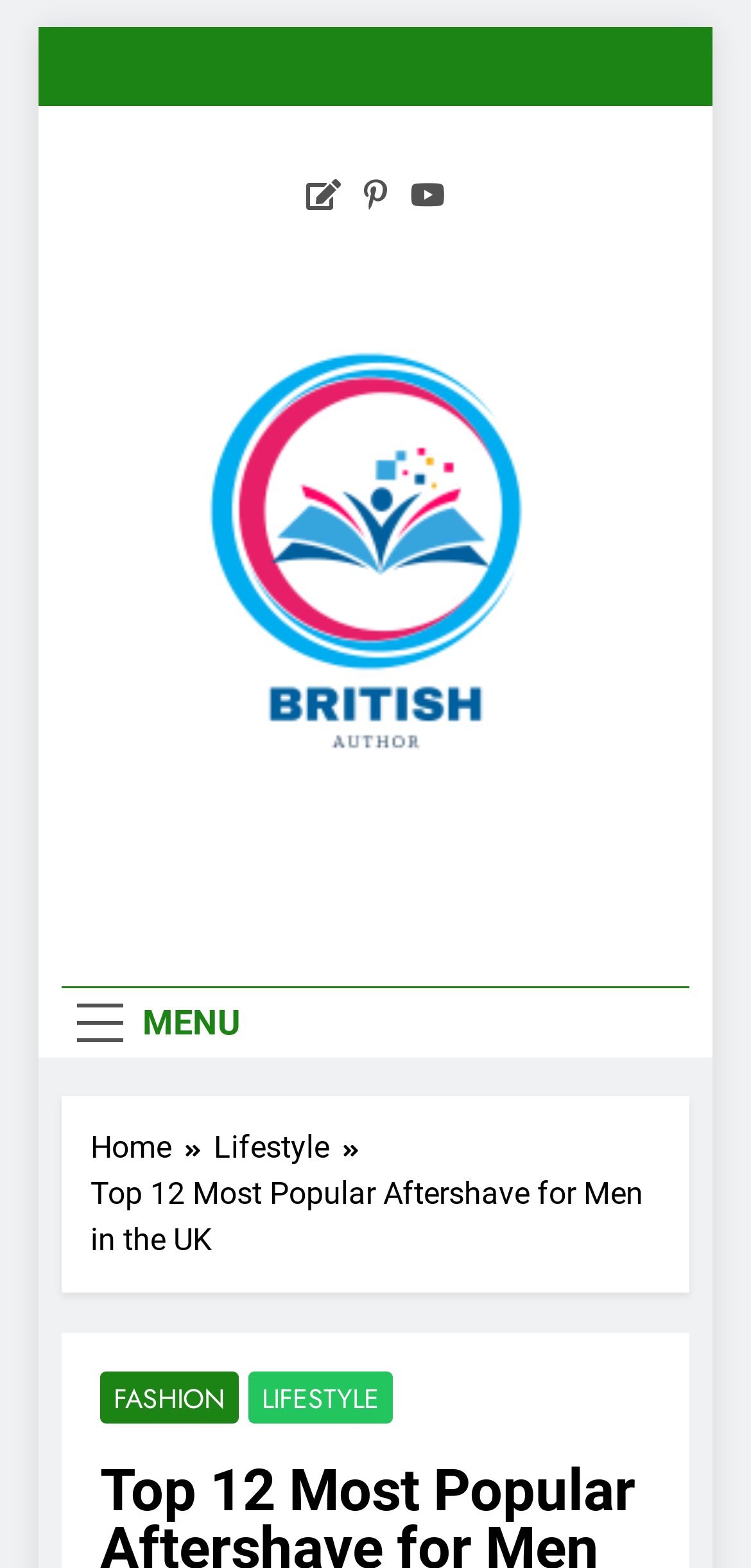Give a detailed overview of the webpage's appearance and contents.

The webpage appears to be a blog post about the top 12 most popular aftershave for men in the UK. At the top left corner, there is a link to skip to the content. Below it, there are three social media links, represented by icons, aligned horizontally. 

To the right of these icons, there is a large header element with the title "British Author" and an accompanying image. Below this header, there is a link with the same text "British Author" and a static text element that reads "This is Blog for Authors".

On the top right side, there is a menu button labeled "MENU". Below it, there is a navigation section with breadcrumbs, consisting of two links: "Home" and "Lifestyle". 

The main content of the page is a heading that reads "Top 12 Most Popular Aftershave for Men in the UK". Below this heading, there are two links, "FASHION" and "LIFESTYLE", aligned horizontally.